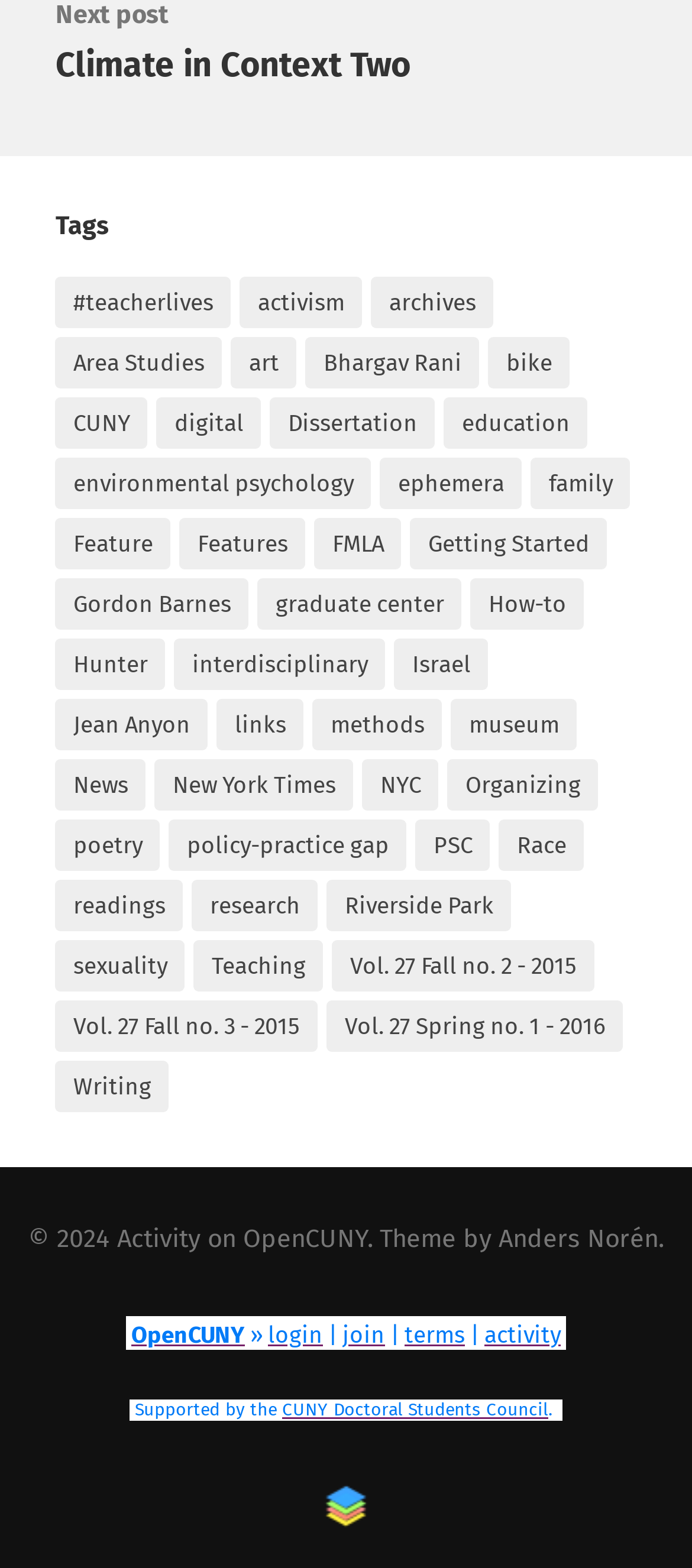What is the theme of the webpage by?
Please use the image to provide a one-word or short phrase answer.

Anders Norén